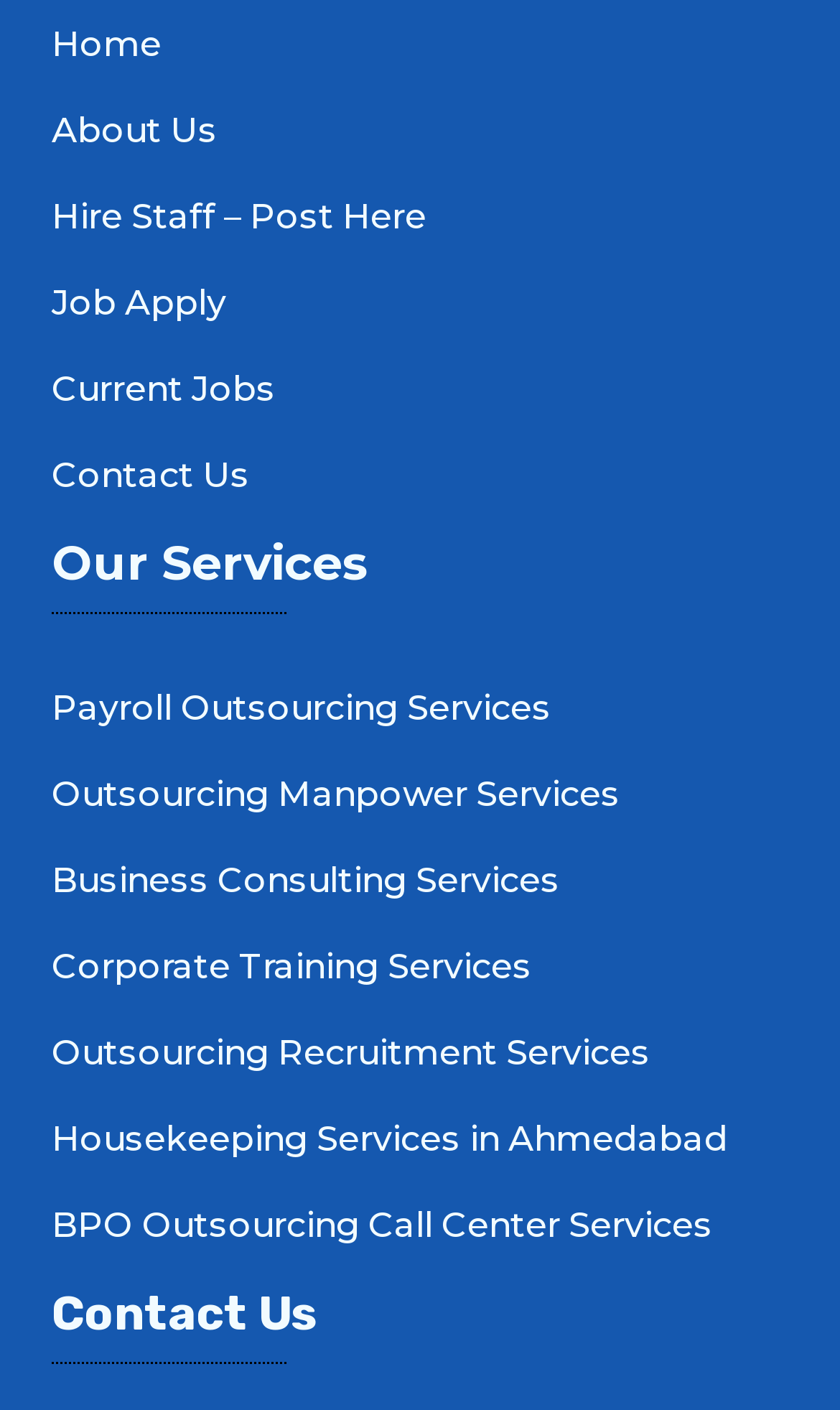Locate the bounding box coordinates of the element you need to click to accomplish the task described by this instruction: "contact us".

[0.01, 0.307, 0.99, 0.368]